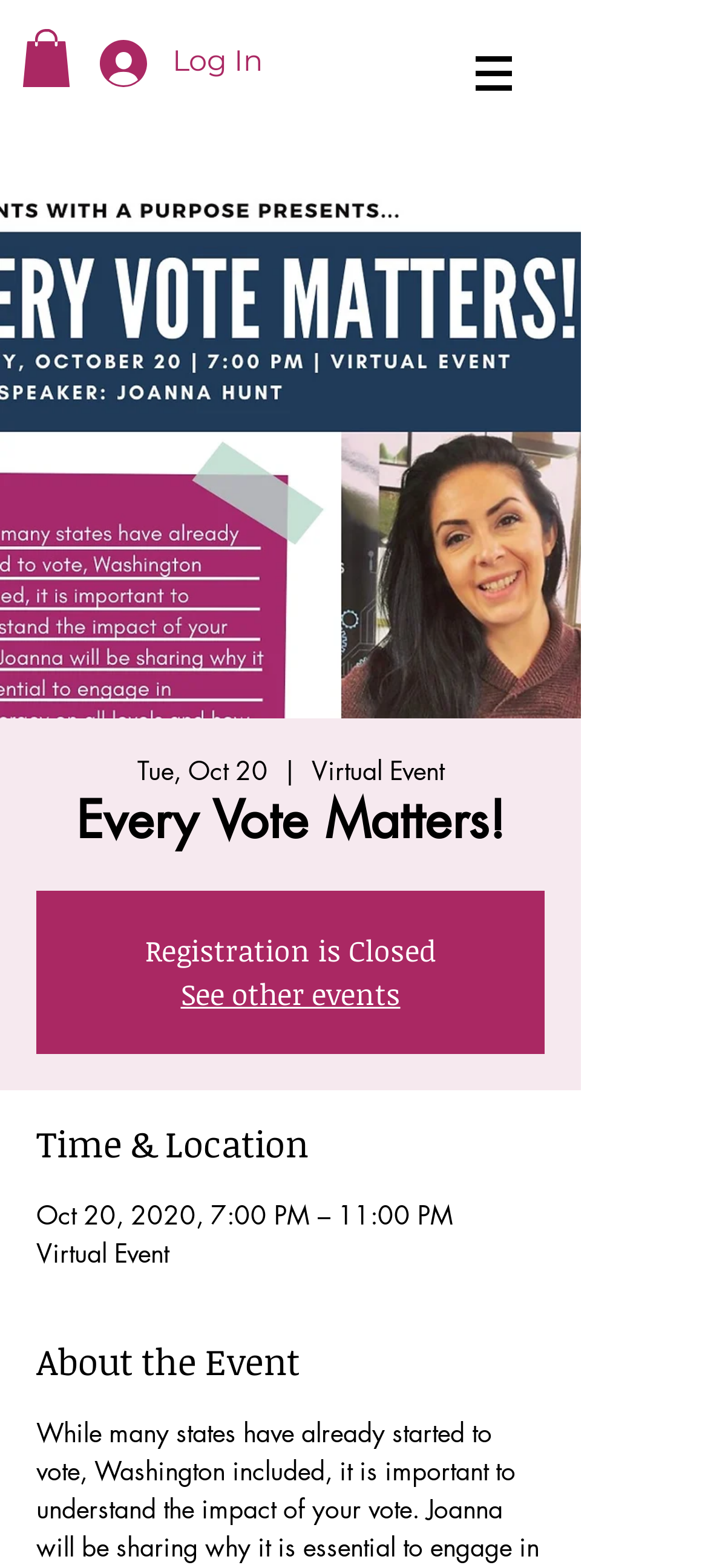What is the date of the event?
Using the visual information from the image, give a one-word or short-phrase answer.

Oct 20, 2020